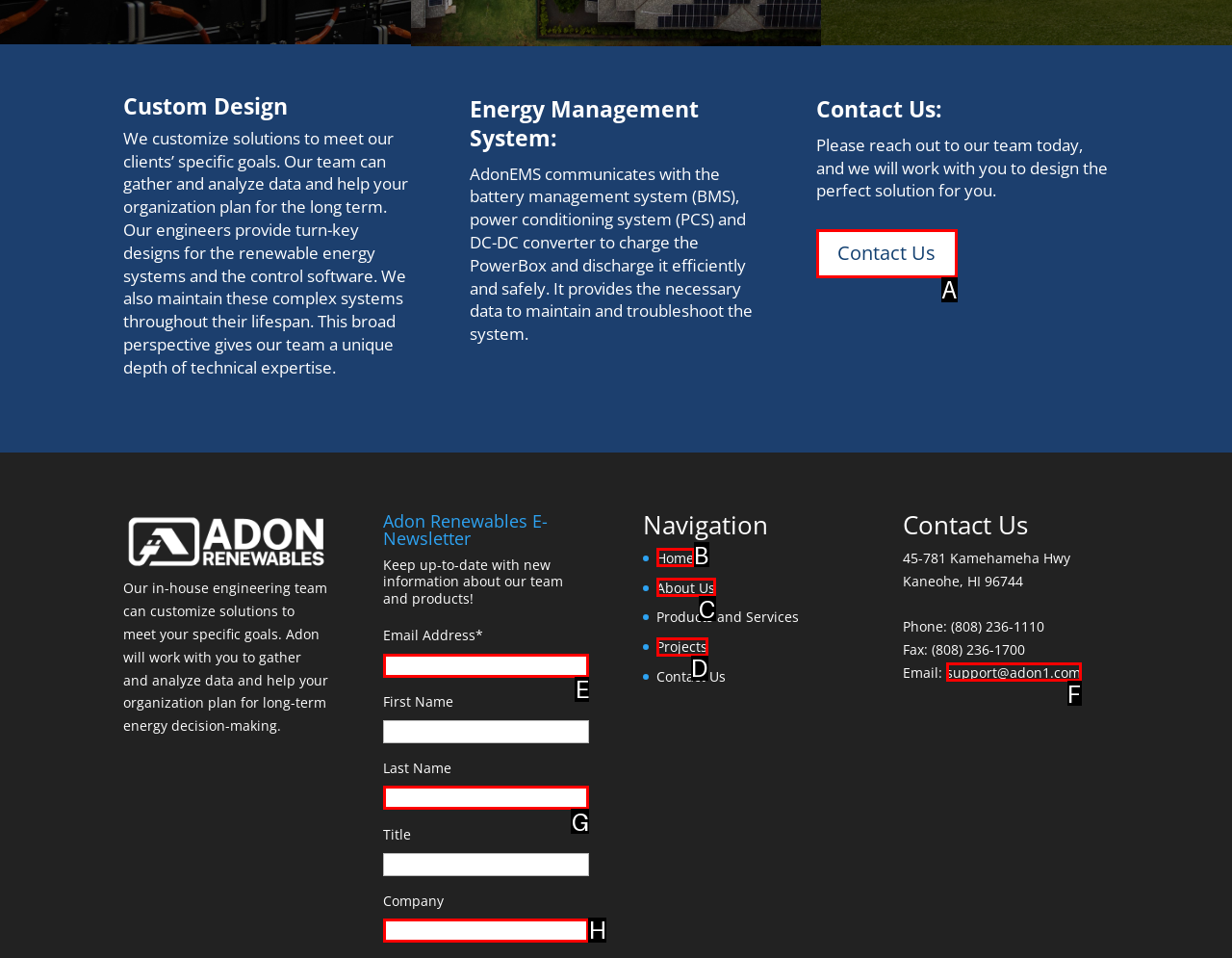Indicate the HTML element that should be clicked to perform the task: Enter Email Address Reply with the letter corresponding to the chosen option.

E